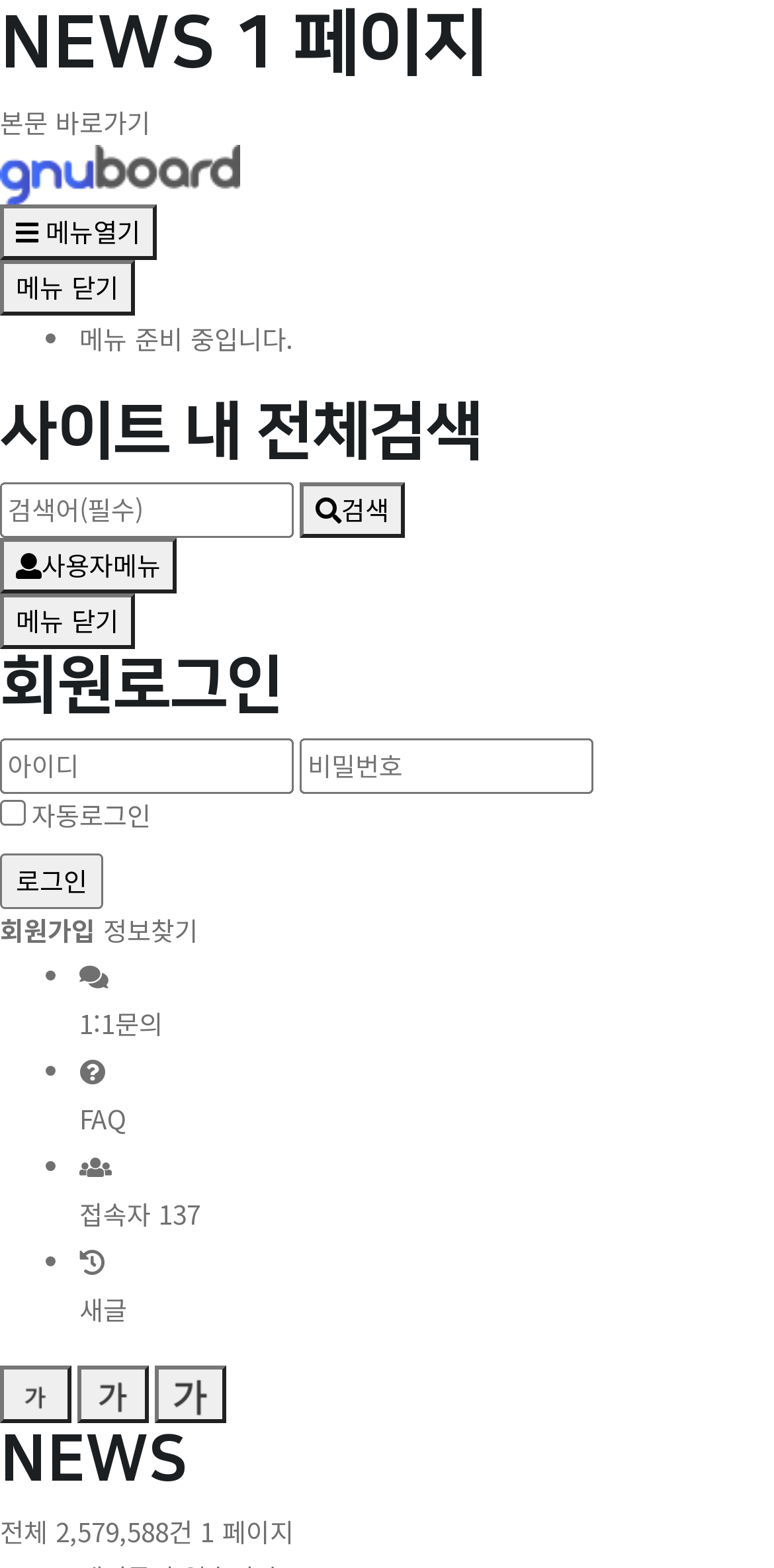Please find the main title text of this webpage.

NEWS 1 페이지